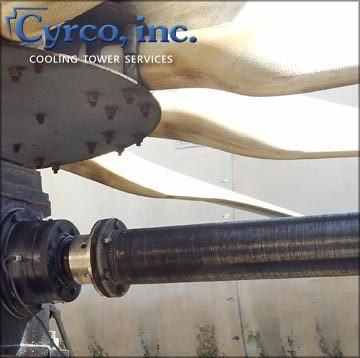Respond to the question with just a single word or phrase: 
What is the shape of the blades above the machinery?

Propeller-like